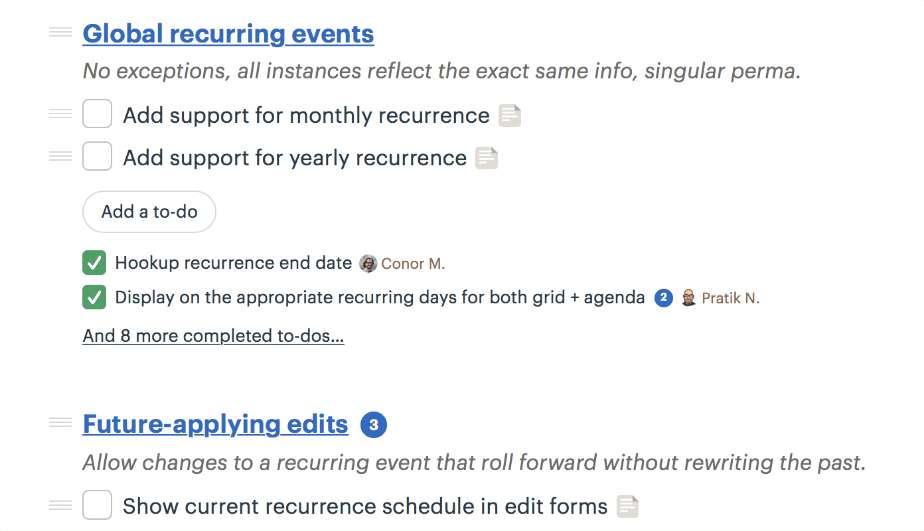Respond with a single word or phrase:
What is the purpose of this project management tool?

Tracking and managing tasks